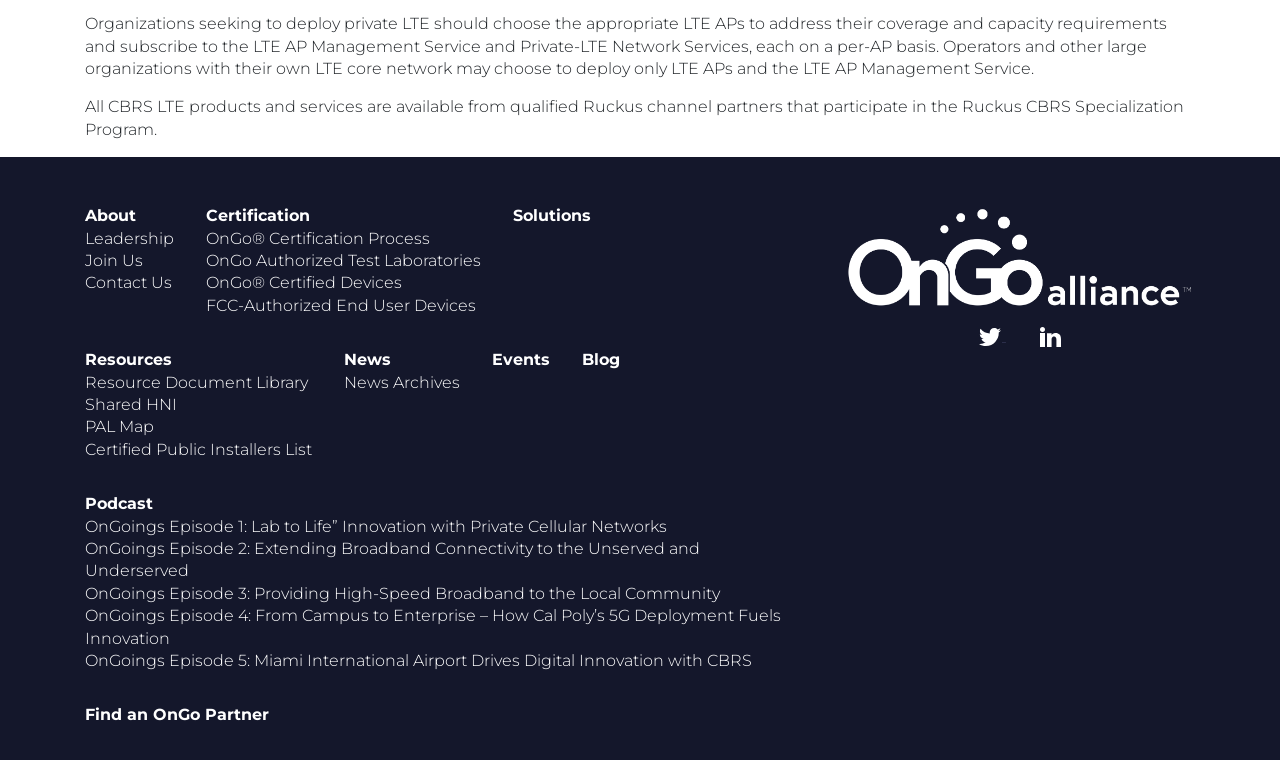Please identify the bounding box coordinates of the element's region that needs to be clicked to fulfill the following instruction: "Click on About". The bounding box coordinates should consist of four float numbers between 0 and 1, i.e., [left, top, right, bottom].

[0.066, 0.271, 0.106, 0.296]